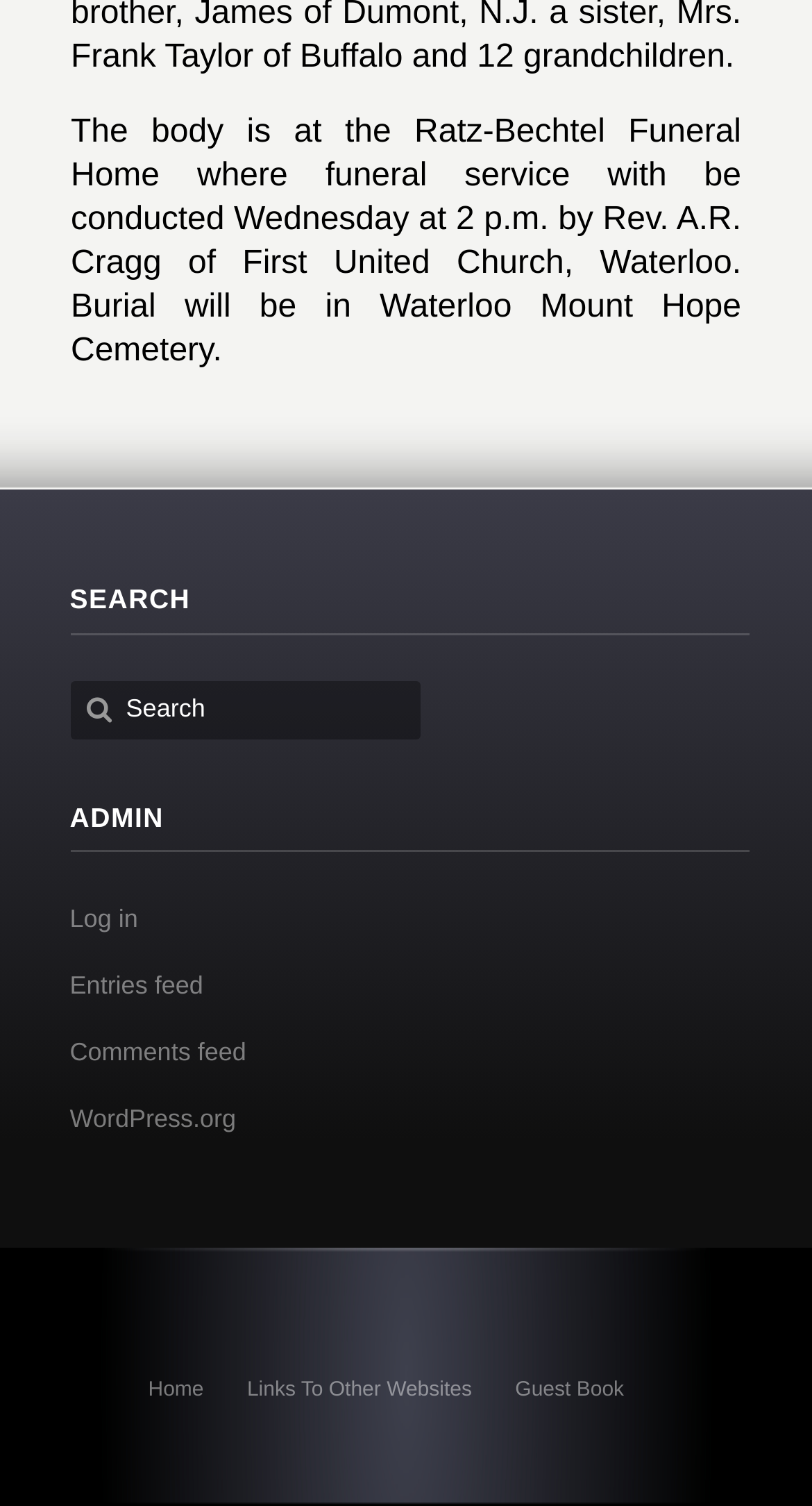Find the bounding box coordinates of the element to click in order to complete the given instruction: "view guest book."

[0.634, 0.916, 0.768, 0.931]